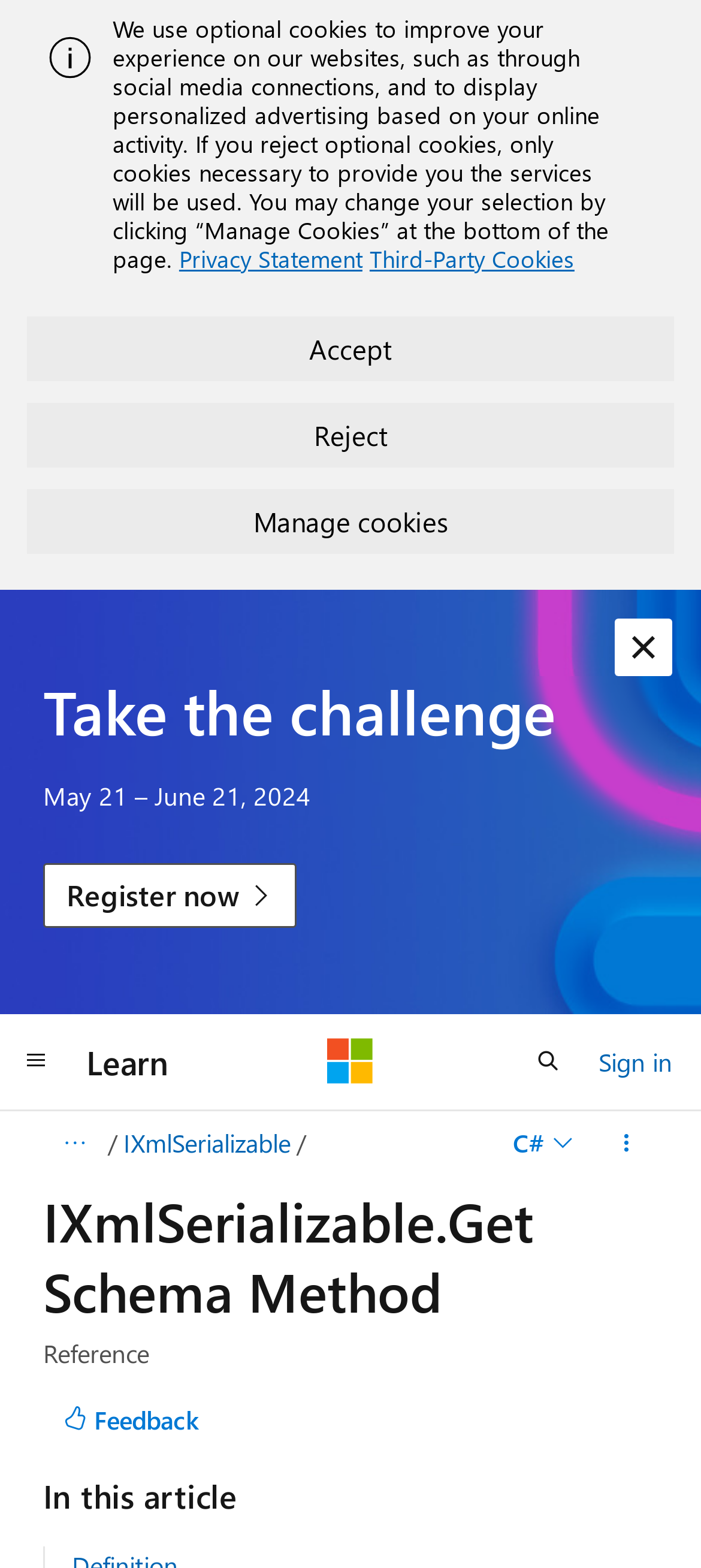Provide a brief response to the question below using a single word or phrase: 
What is the text of the alert?

We use optional cookies to improve your experience